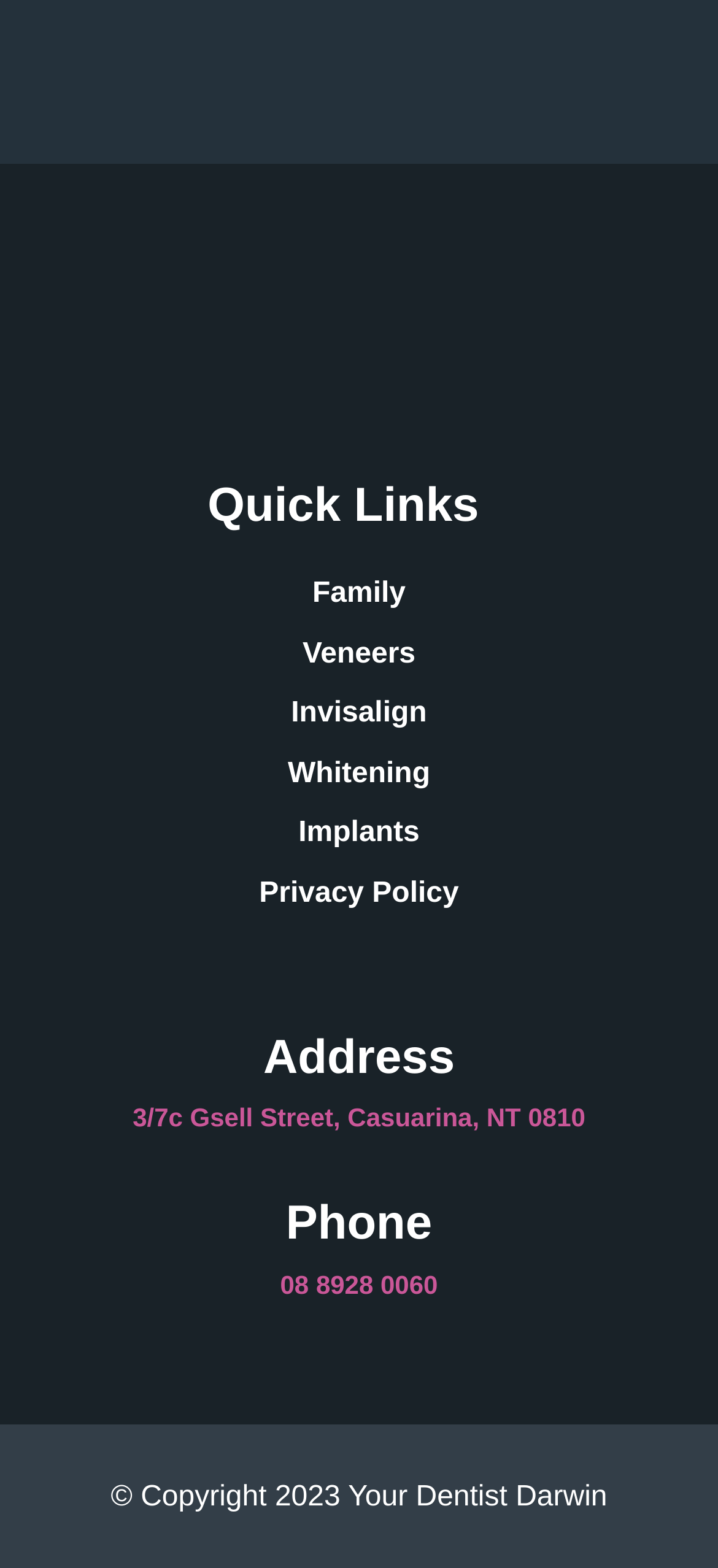Kindly determine the bounding box coordinates of the area that needs to be clicked to fulfill this instruction: "Learn about Invisalign".

[0.103, 0.443, 0.897, 0.469]